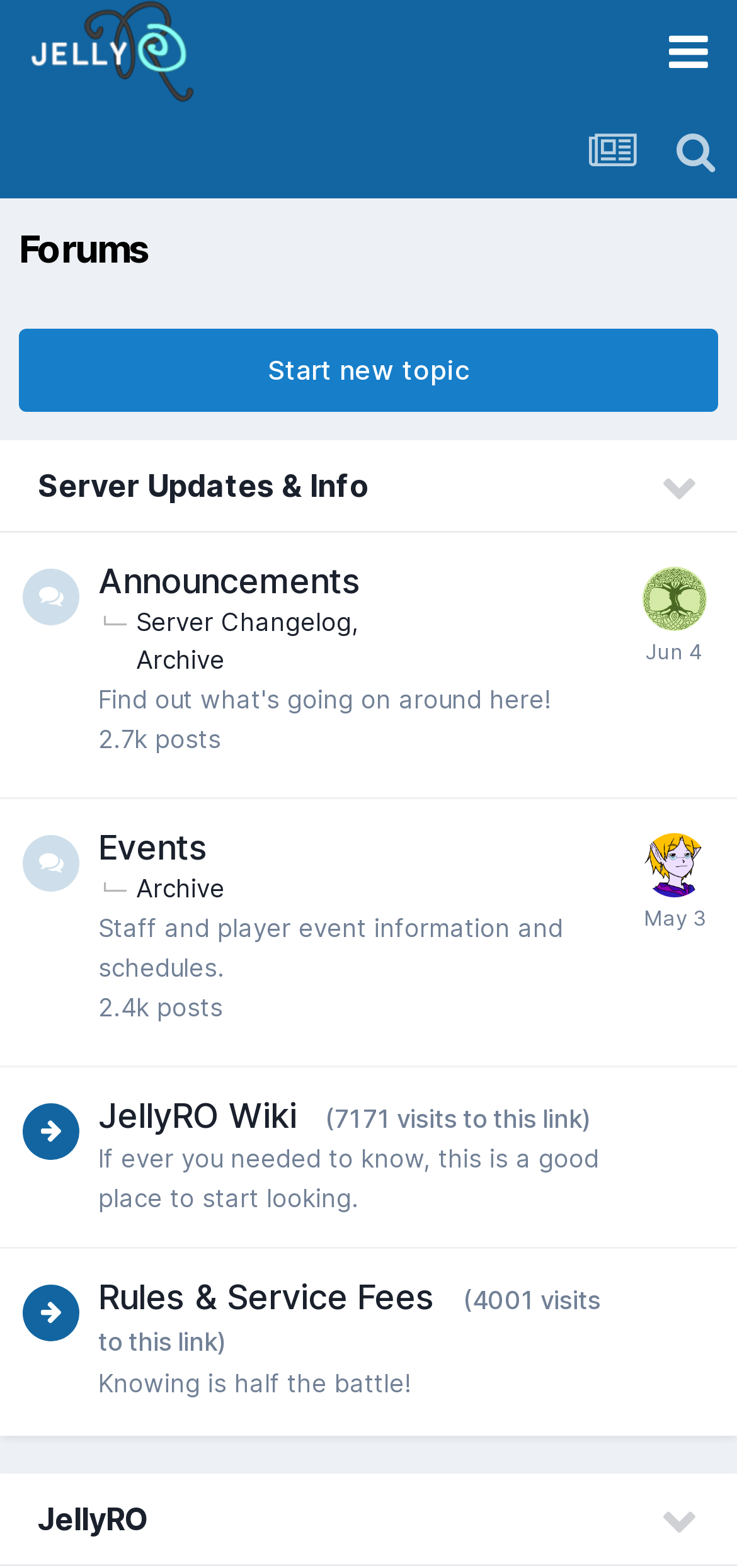Pinpoint the bounding box coordinates of the element to be clicked to execute the instruction: "Read 'Rules & Service Fees'".

[0.133, 0.815, 0.59, 0.84]